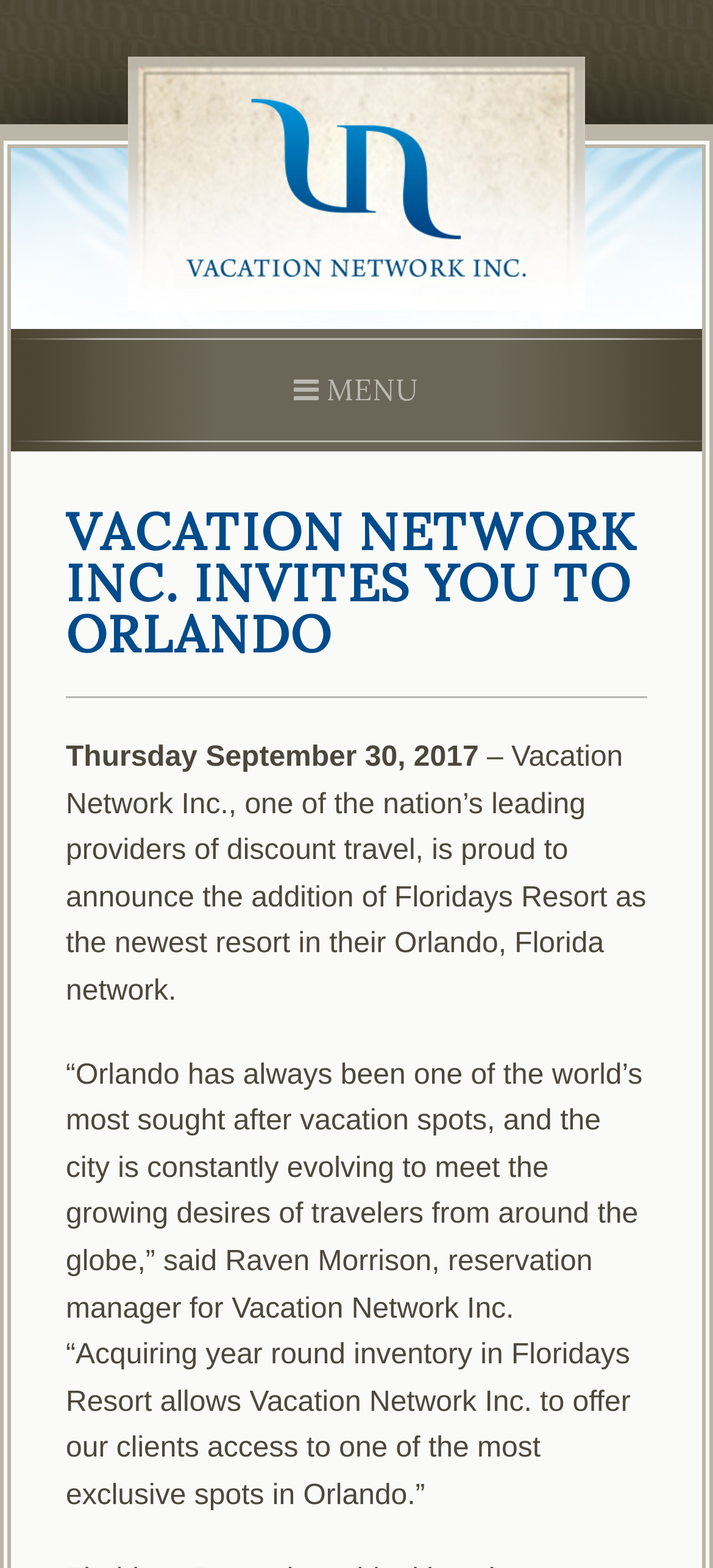Describe the webpage in detail, including text, images, and layout.

The webpage appears to be a press release or news article from Vacation Network Inc. At the top of the page, there is a logo or image related to the company, spanning almost the entire width of the page. Below the image, there is a link, likely a navigation element, that takes up a significant portion of the page's width.

The main content of the page is divided into sections, with a header that reads "VACATION NETWORK INC. INVITES YOU TO ORLANDO" in a prominent font size. Below the header, there is a menu or navigation section labeled "MENU".

The main article begins with a date, "Thursday September 30, 2017", followed by a brief description of the company and its announcement about adding Floridays Resort to its network. The text continues with a quote from Raven Morrison, the reservation manager for Vacation Network Inc., discussing the benefits of acquiring inventory in Floridays Resort.

Overall, the webpage has a simple and clean layout, with a focus on presenting the news article and its related content in a clear and readable manner.